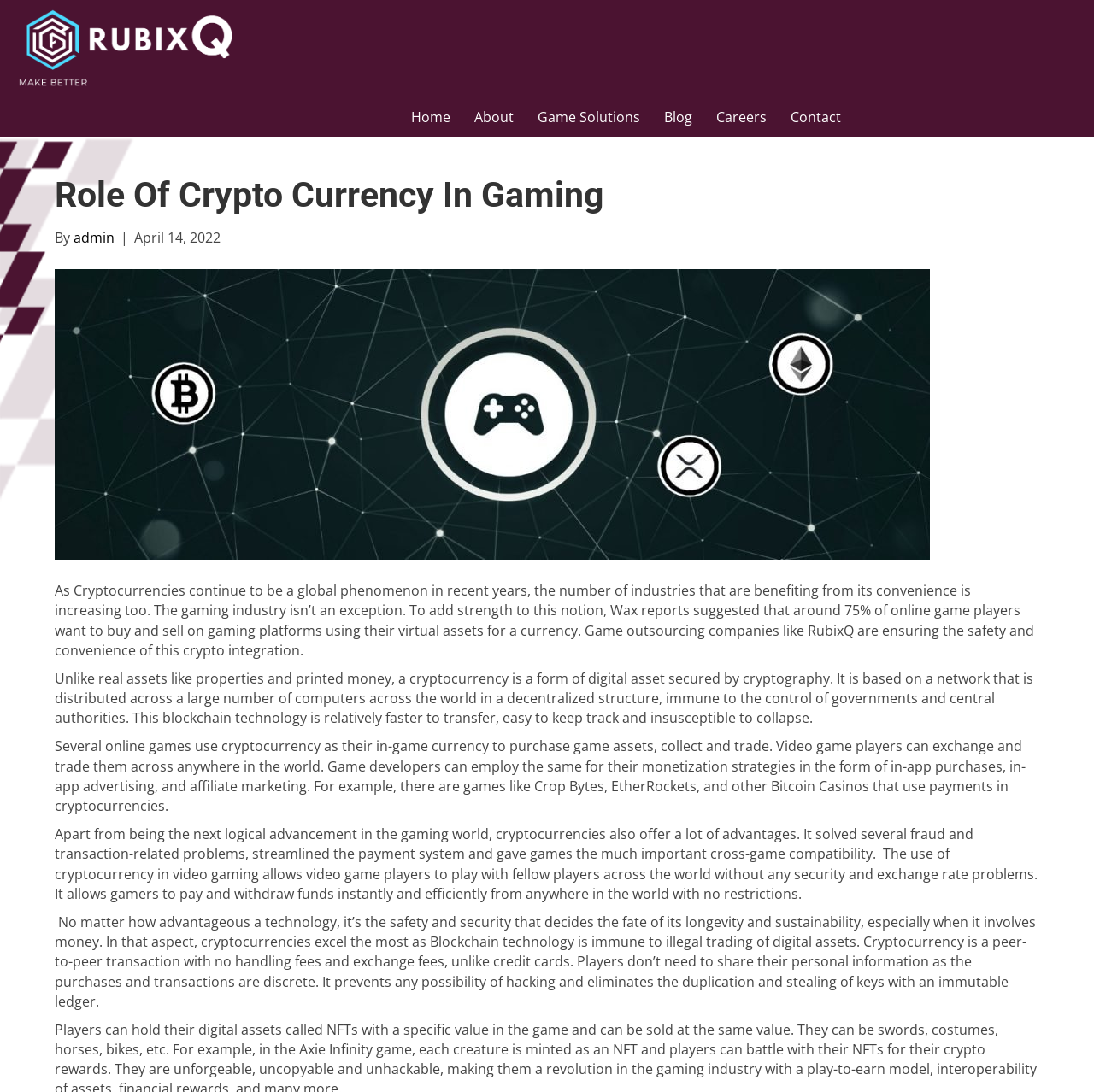What is the name of the game outsourcing company mentioned on the webpage?
Respond to the question with a single word or phrase according to the image.

RubixQ